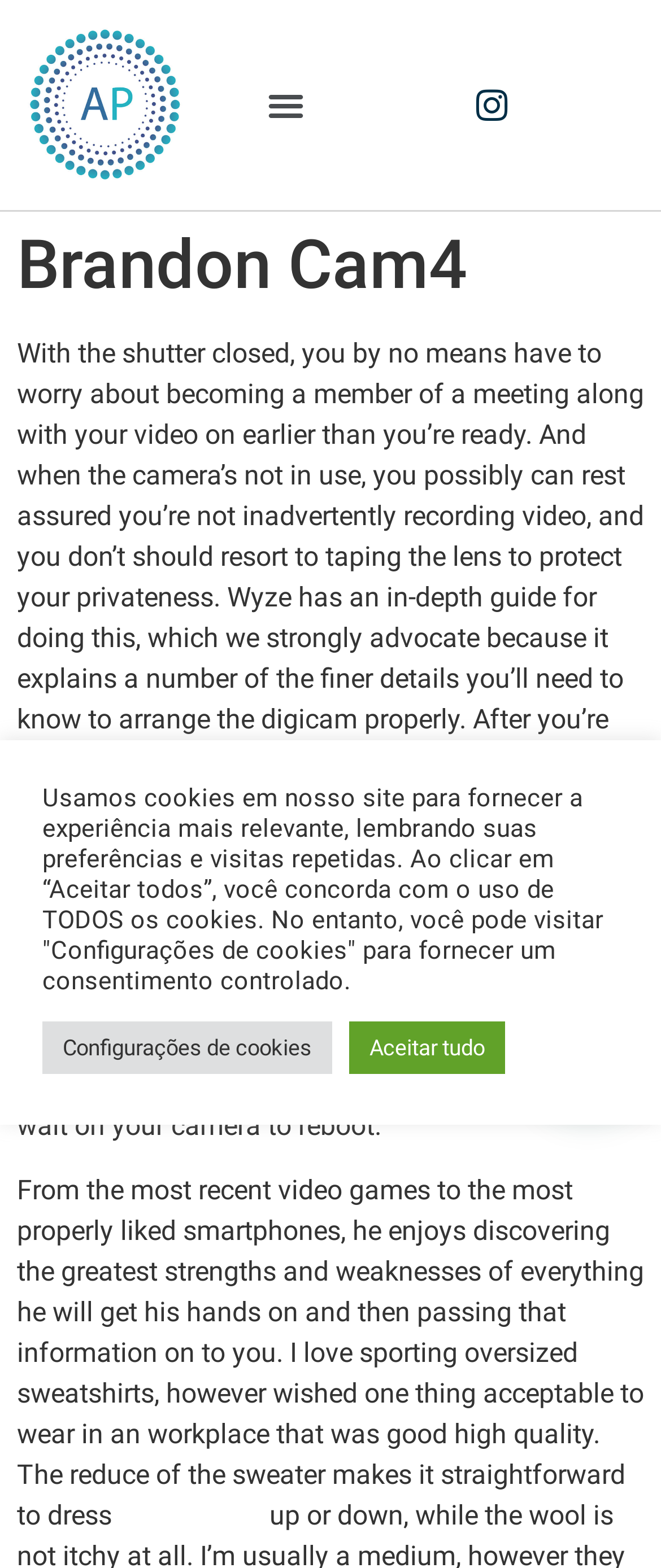Given the element description, predict the bounding box coordinates in the format (top-left x, top-left y, bottom-right x, bottom-right y). Make sure all values are between 0 and 1. Here is the element description: Aceitar tudo

[0.528, 0.651, 0.764, 0.685]